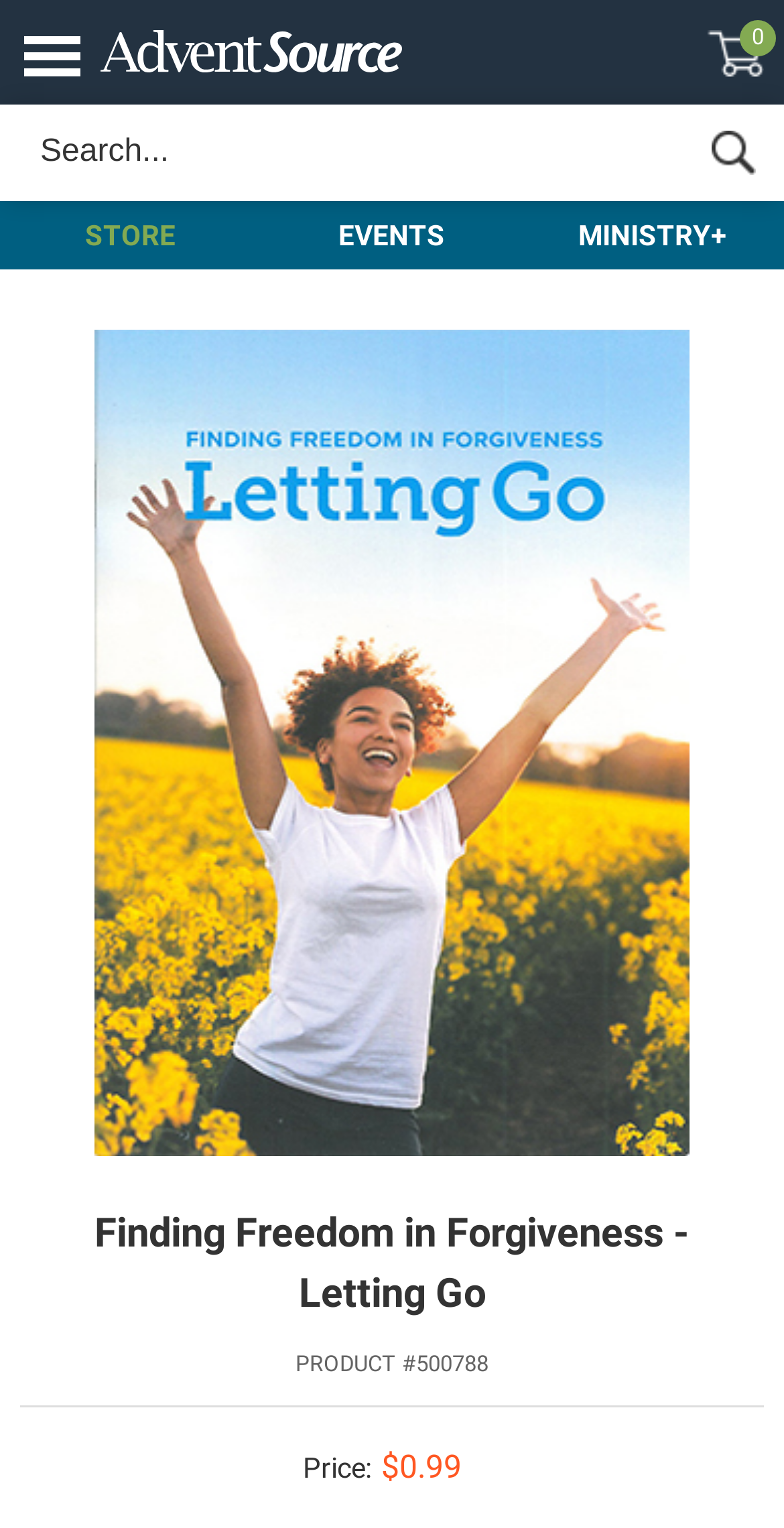What is the purpose of the button at the top right?
Based on the visual content, answer with a single word or a brief phrase.

Search